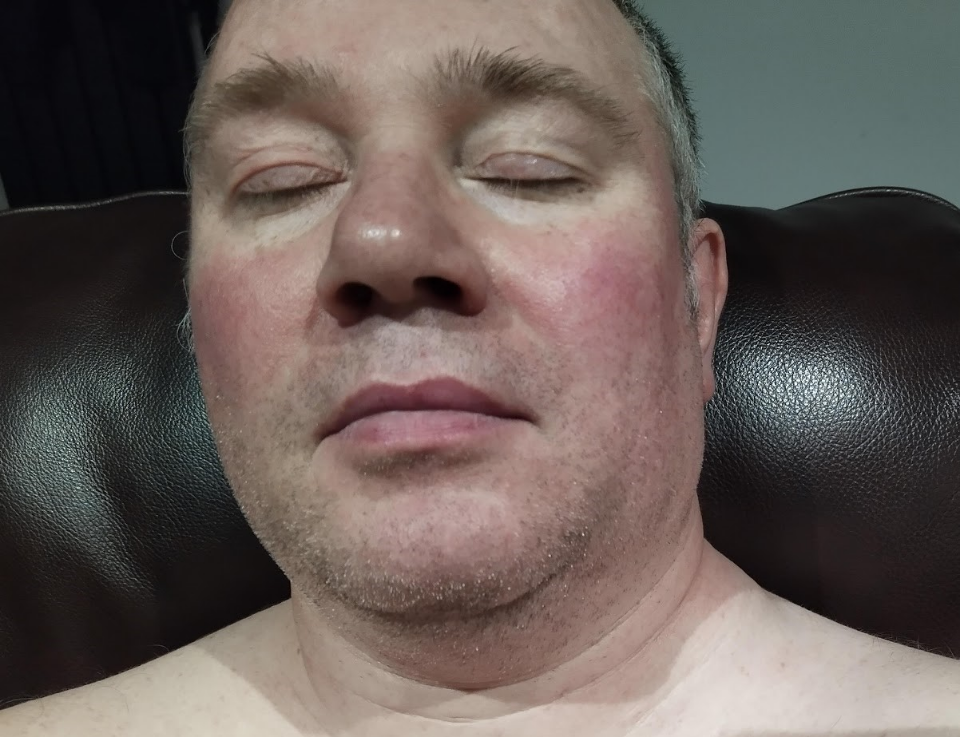What is the date when the notable lump on their neck became visible?
Using the image, answer in one word or phrase.

November 15th